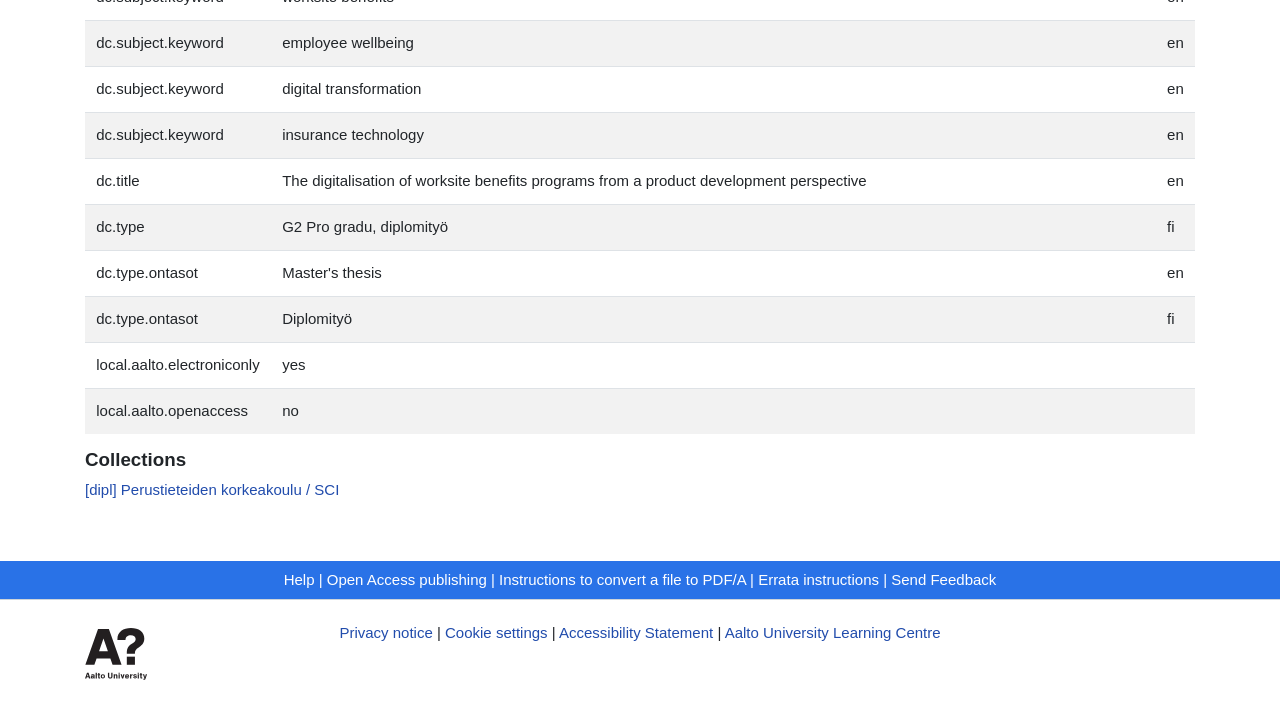Determine the bounding box coordinates of the region that needs to be clicked to achieve the task: "Click the 'Send Feedback' link".

[0.696, 0.814, 0.778, 0.838]